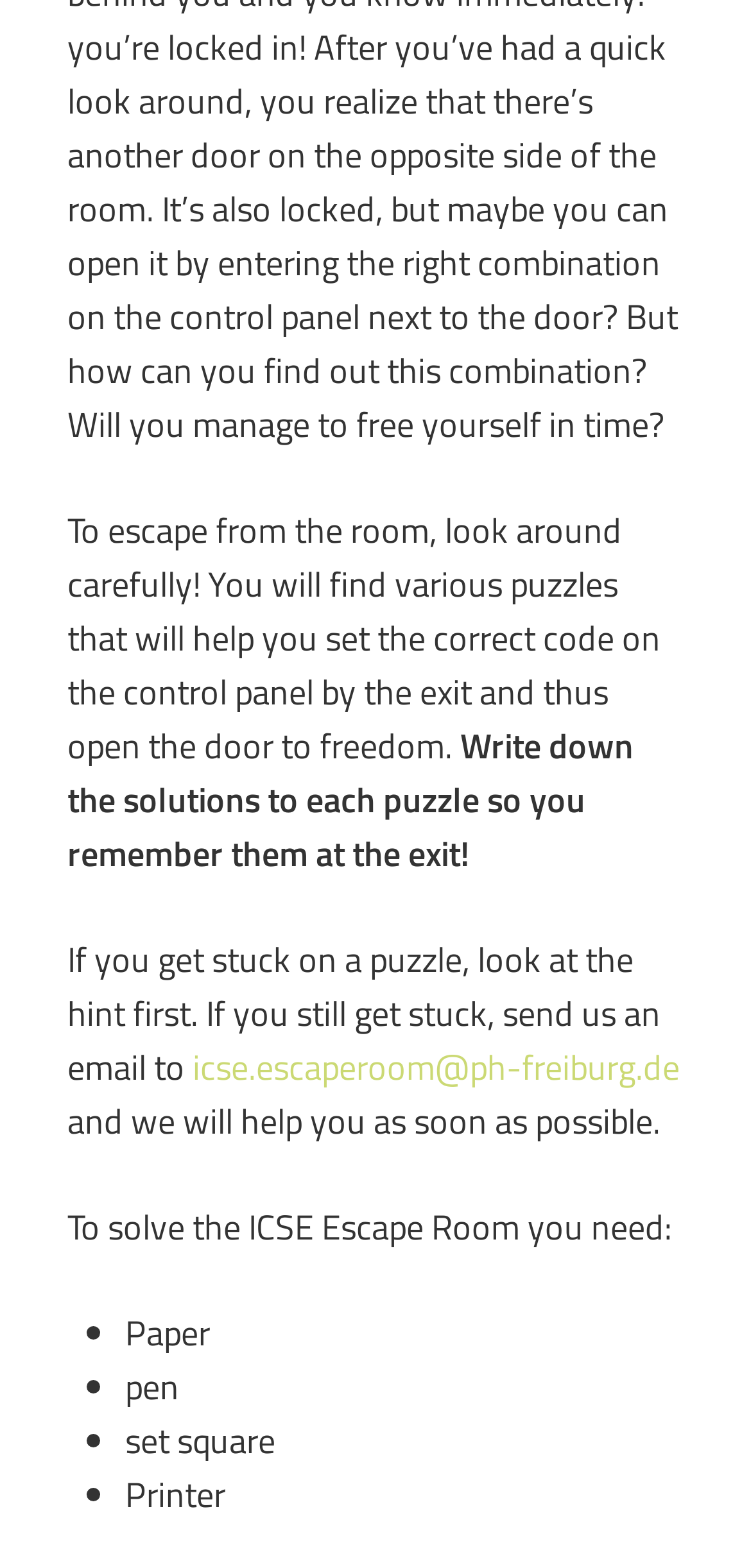How can I get help if I get stuck on a puzzle?
Using the image, give a concise answer in the form of a single word or short phrase.

Send an email